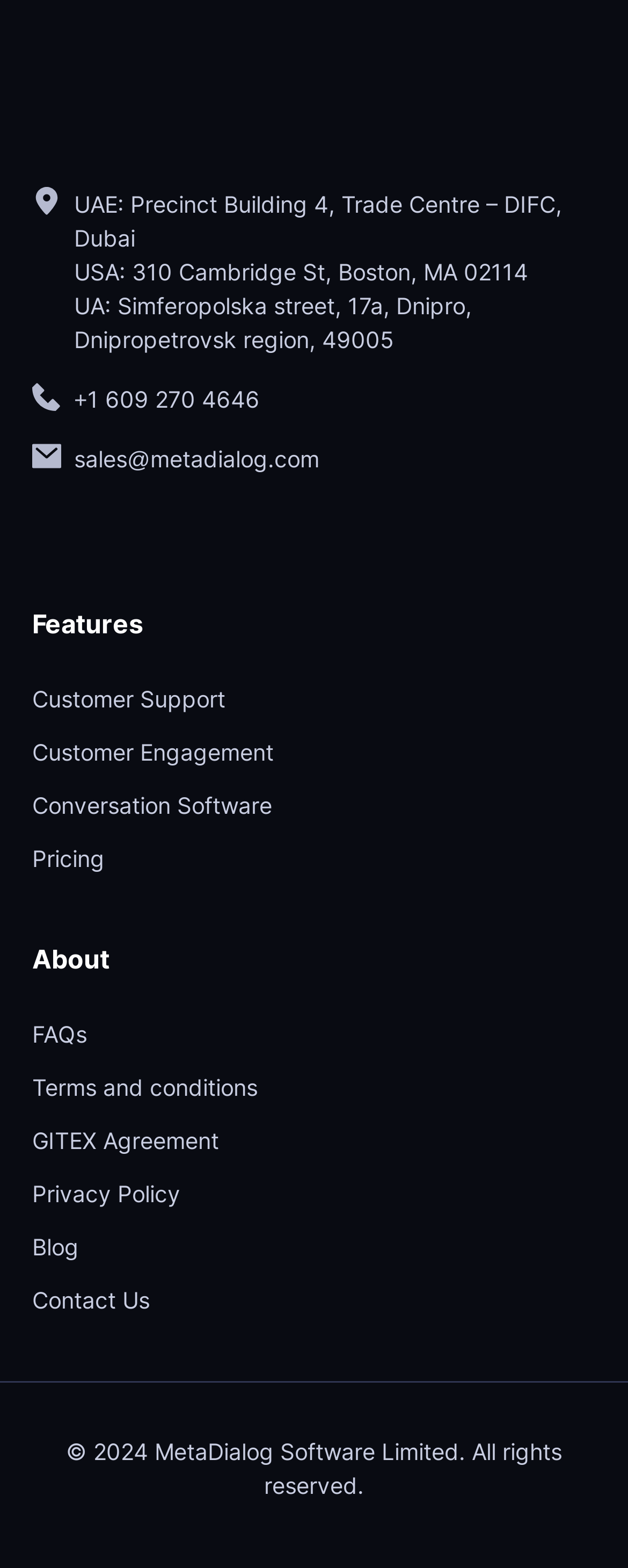Please predict the bounding box coordinates of the element's region where a click is necessary to complete the following instruction: "Check pricing". The coordinates should be represented by four float numbers between 0 and 1, i.e., [left, top, right, bottom].

[0.051, 0.536, 0.949, 0.566]